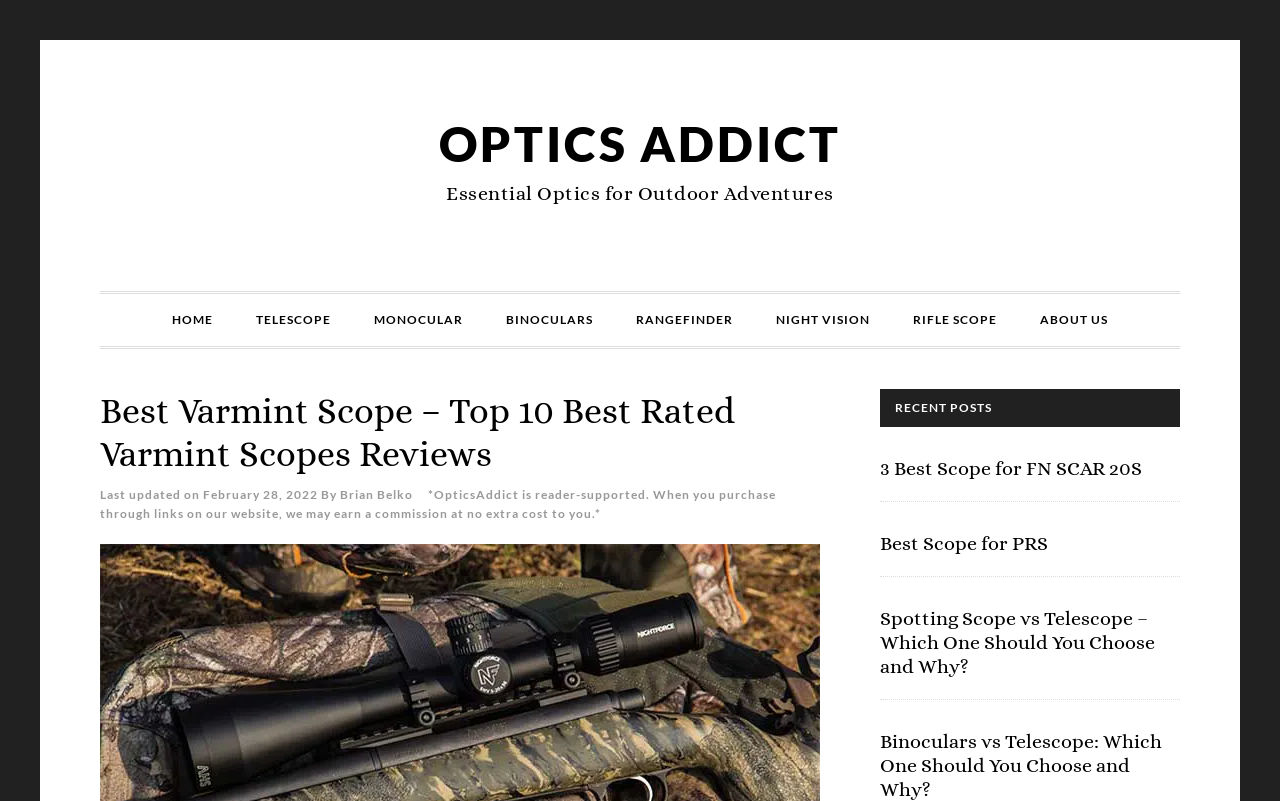Determine the bounding box coordinates for the area that should be clicked to carry out the following instruction: "Learn more about the author Brian Belko".

[0.266, 0.608, 0.323, 0.627]